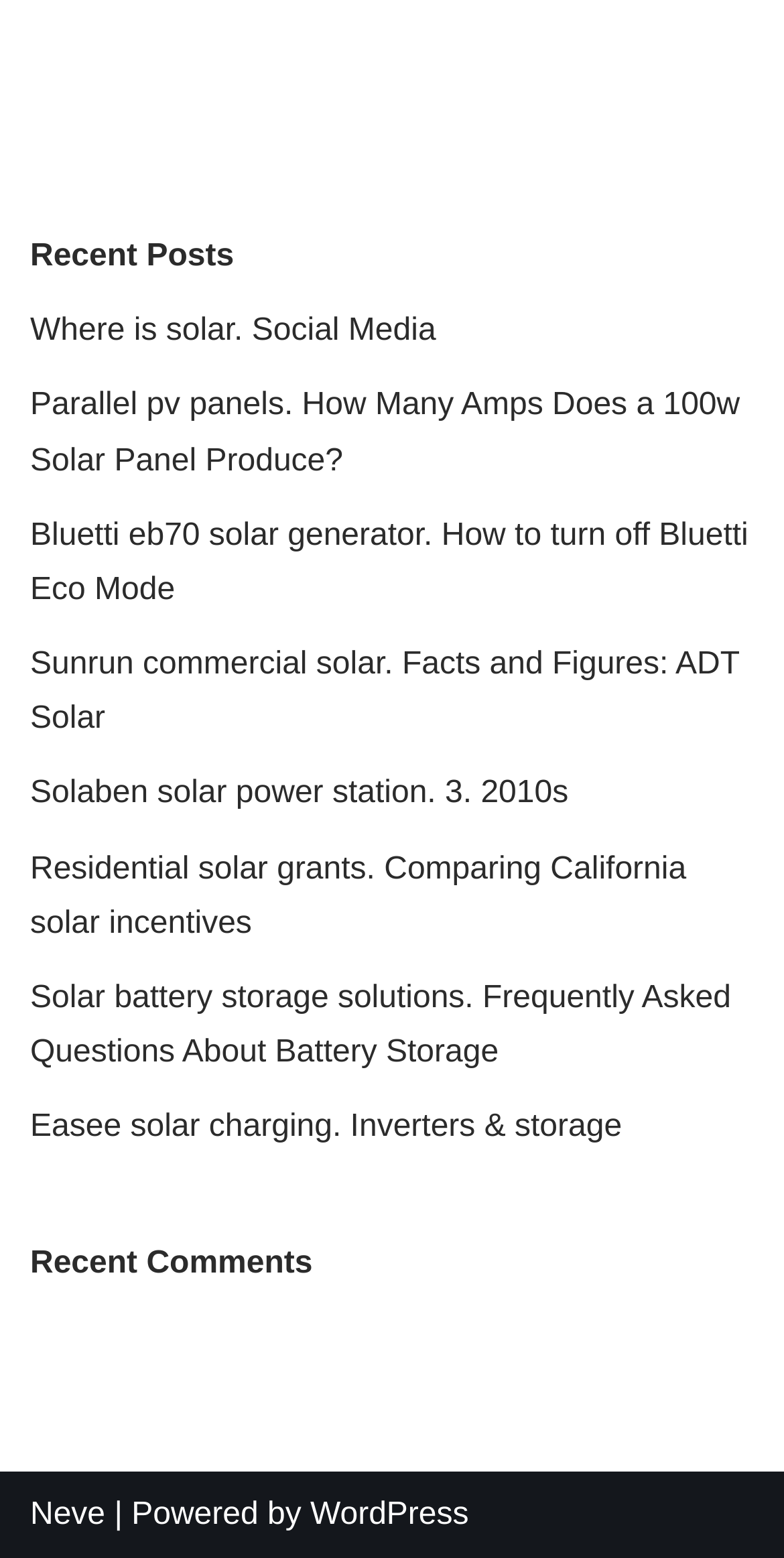Identify the bounding box of the UI component described as: "(310) 734-8688".

None